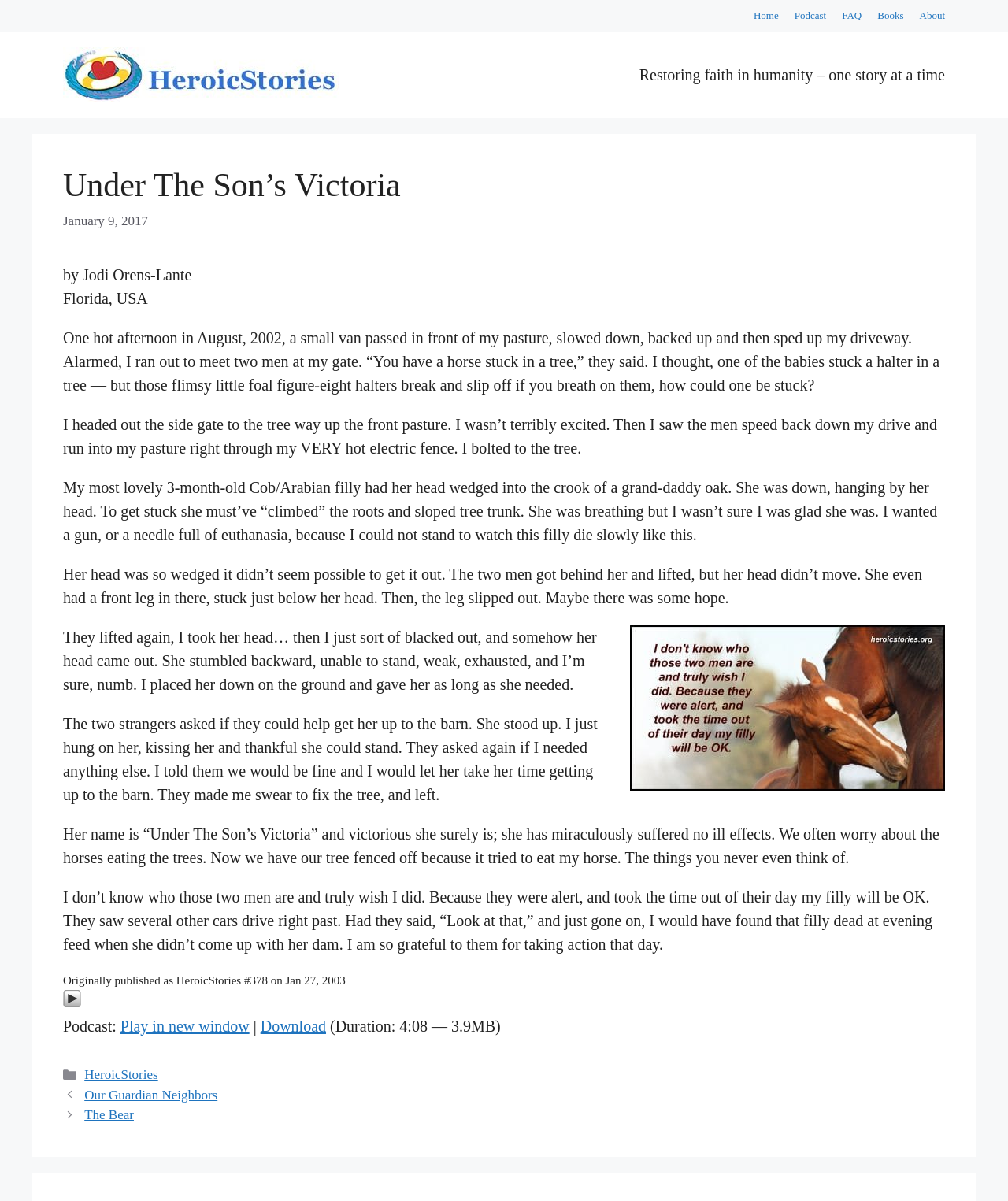Explain the webpage's design and content in an elaborate manner.

This webpage is about a heroic story titled "Under The Son's Victoria" and features a narrative about a horse getting stuck in a tree. At the top of the page, there is a banner with a site title and a navigation menu with links to "Home", "Podcast", "FAQ", "Books", and "About". Below the banner, there is a header section with a title "Under The Son's Victoria" and a time stamp "January 9, 2017". 

The main content of the page is an article with a series of paragraphs telling the story of a horse getting stuck in a tree and the heroic actions of two strangers who helped rescue the horse. The story is accompanied by an image of the horse, "Under the Son's Victoria", which is placed in the middle of the article. 

At the bottom of the article, there are links to play or download a podcast related to the story, as well as a footer section with categories and links to other posts, including "Our Guardian Neighbors" and "The Bear".